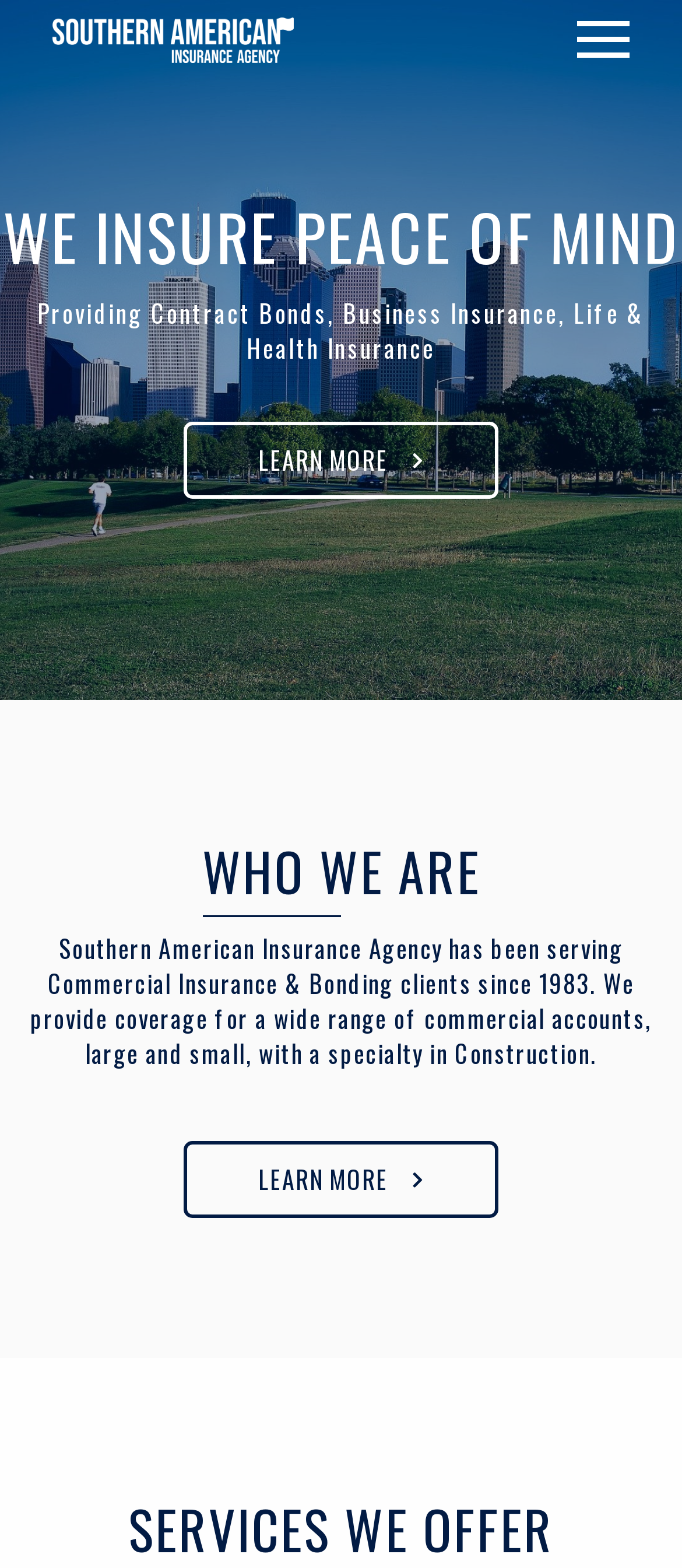Please identify the primary heading of the webpage and give its text content.

Providing Contract Bonds, Business Insurance, Life & Health Insurance